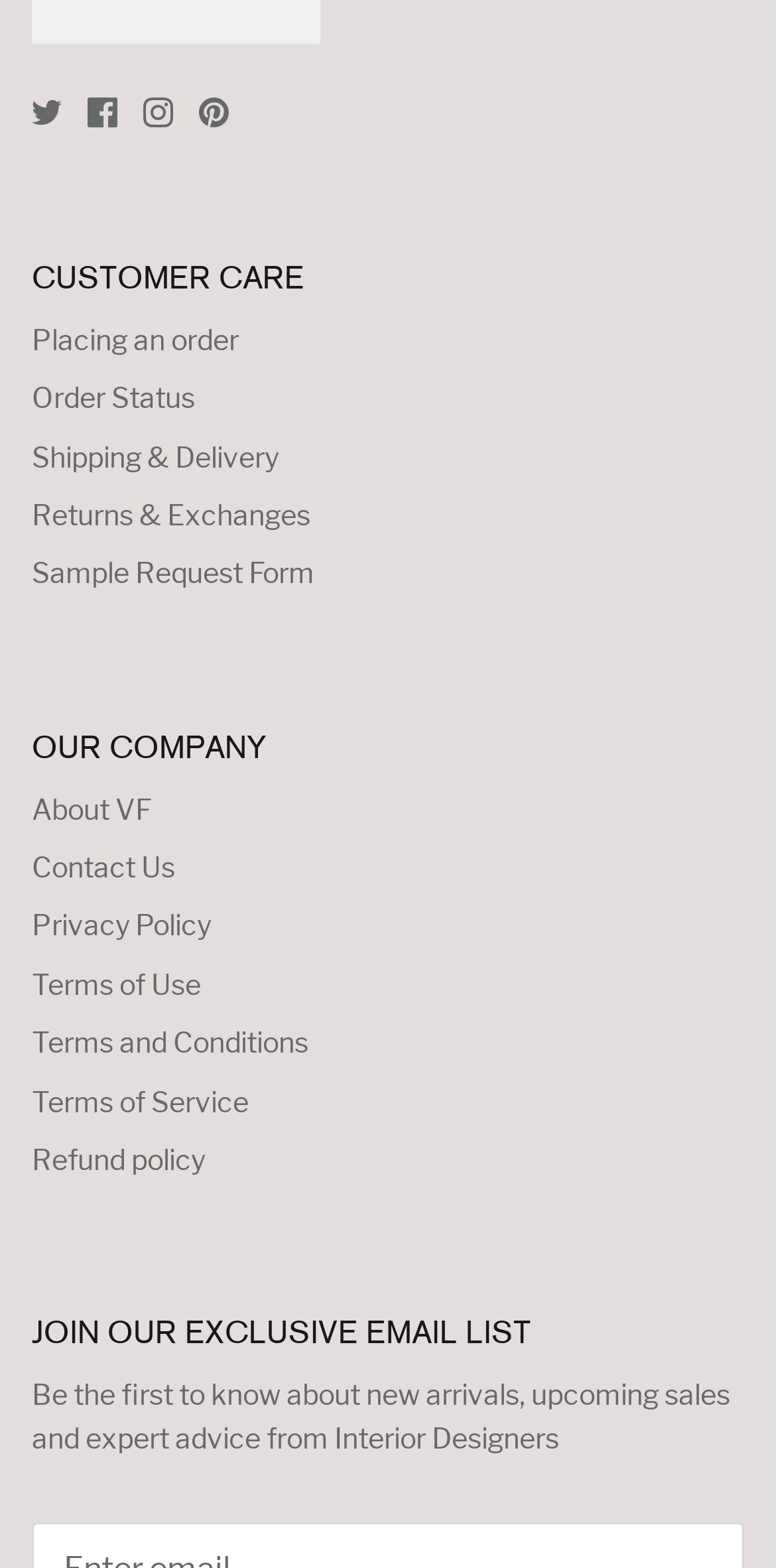Identify the bounding box for the UI element described as: "Terms and Conditions". The coordinates should be four float numbers between 0 and 1, i.e., [left, top, right, bottom].

[0.041, 0.654, 0.397, 0.675]